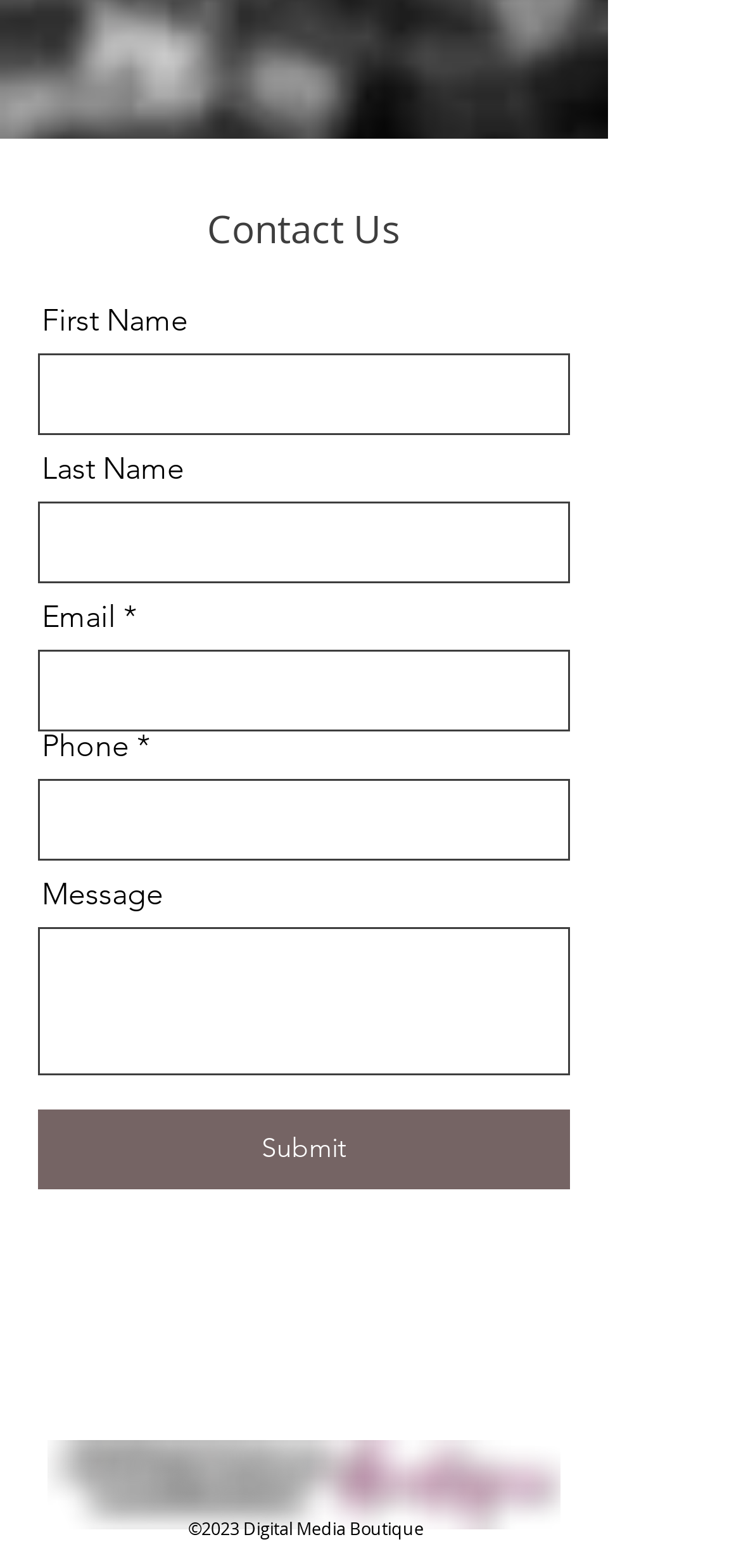What is the purpose of this webpage?
Refer to the image and offer an in-depth and detailed answer to the question.

Based on the heading 'Contact Us' and the presence of input fields for First Name, Last Name, Email, Phone, and Message, it appears that this webpage is designed for users to contact the organization or individual behind the webpage.